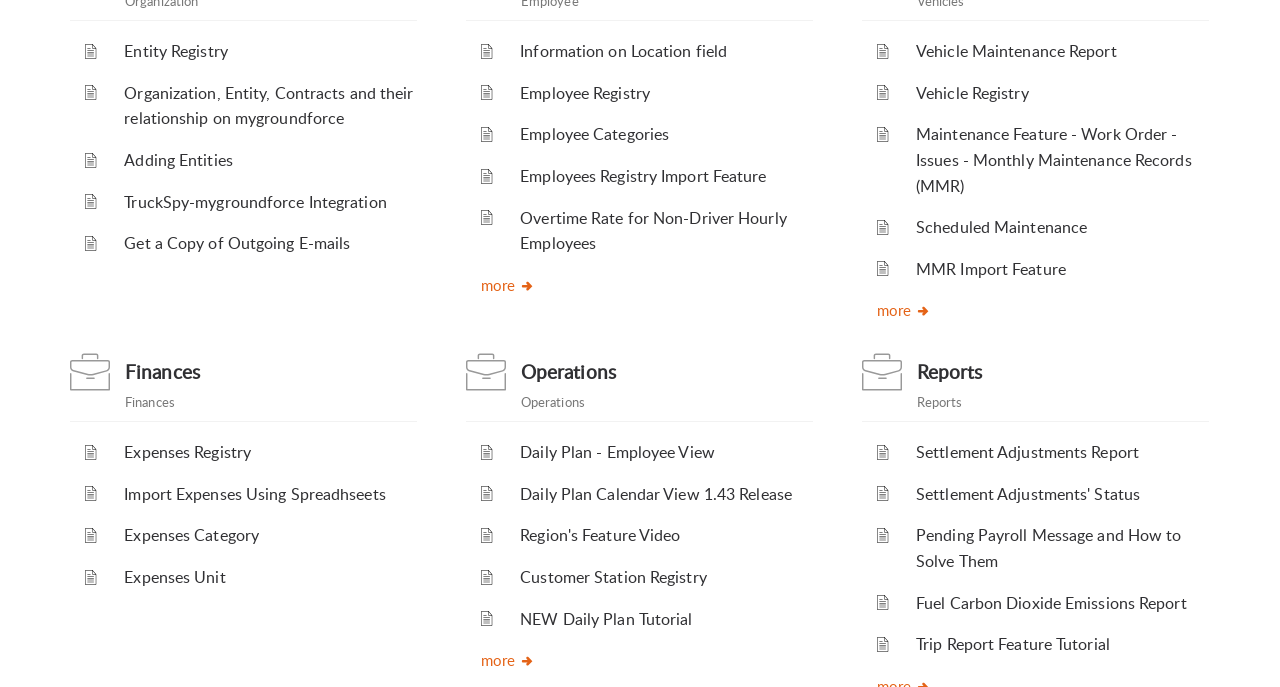Could you locate the bounding box coordinates for the section that should be clicked to accomplish this task: "View Reports".

[0.716, 0.523, 0.767, 0.56]